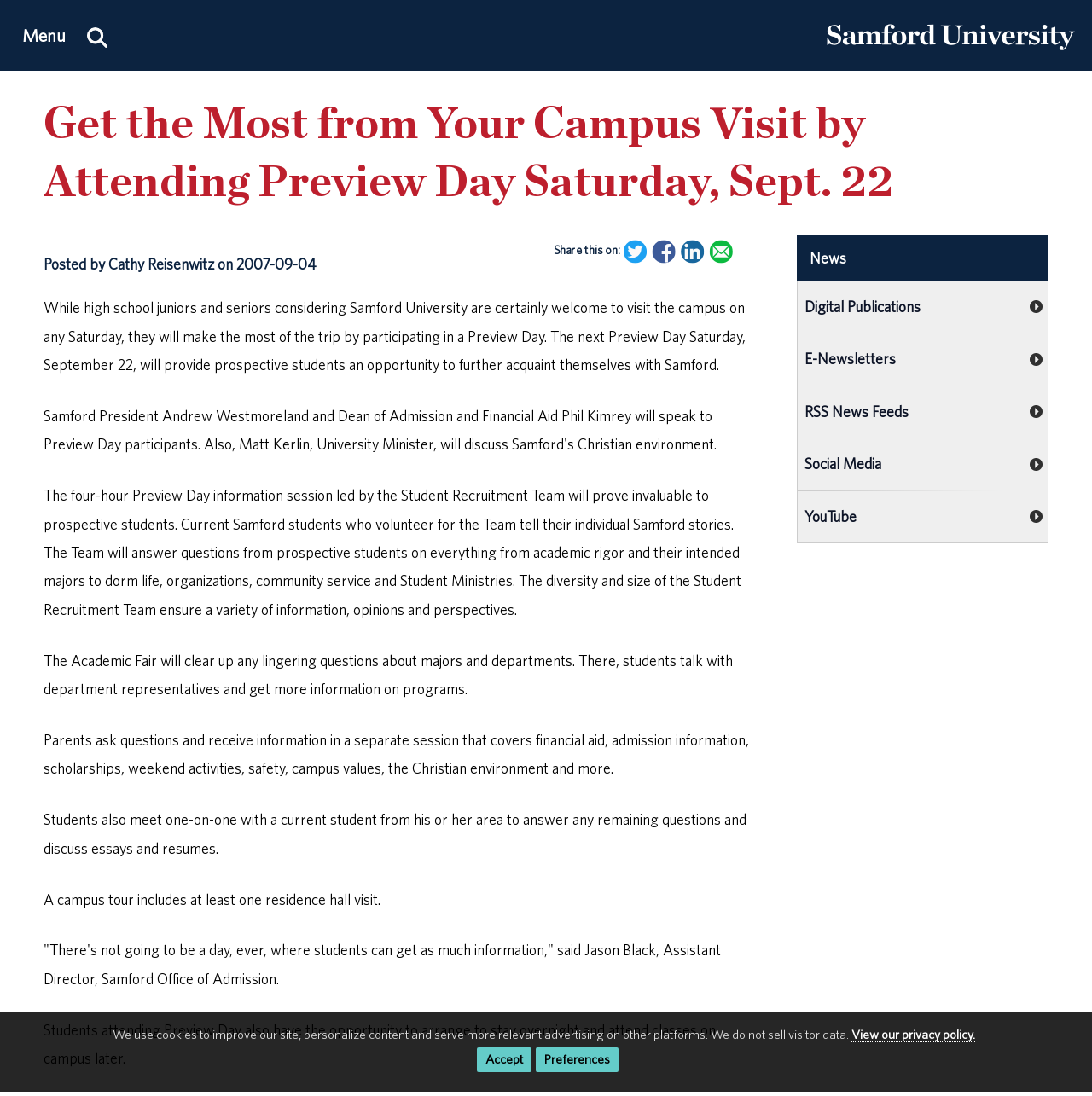Who will lead the four-hour information session?
Using the details shown in the screenshot, provide a comprehensive answer to the question.

According to the webpage, the four-hour Preview Day information session will be led by the Student Recruitment Team, which consists of current Samford students who will share their individual Samford stories and answer questions from prospective students.